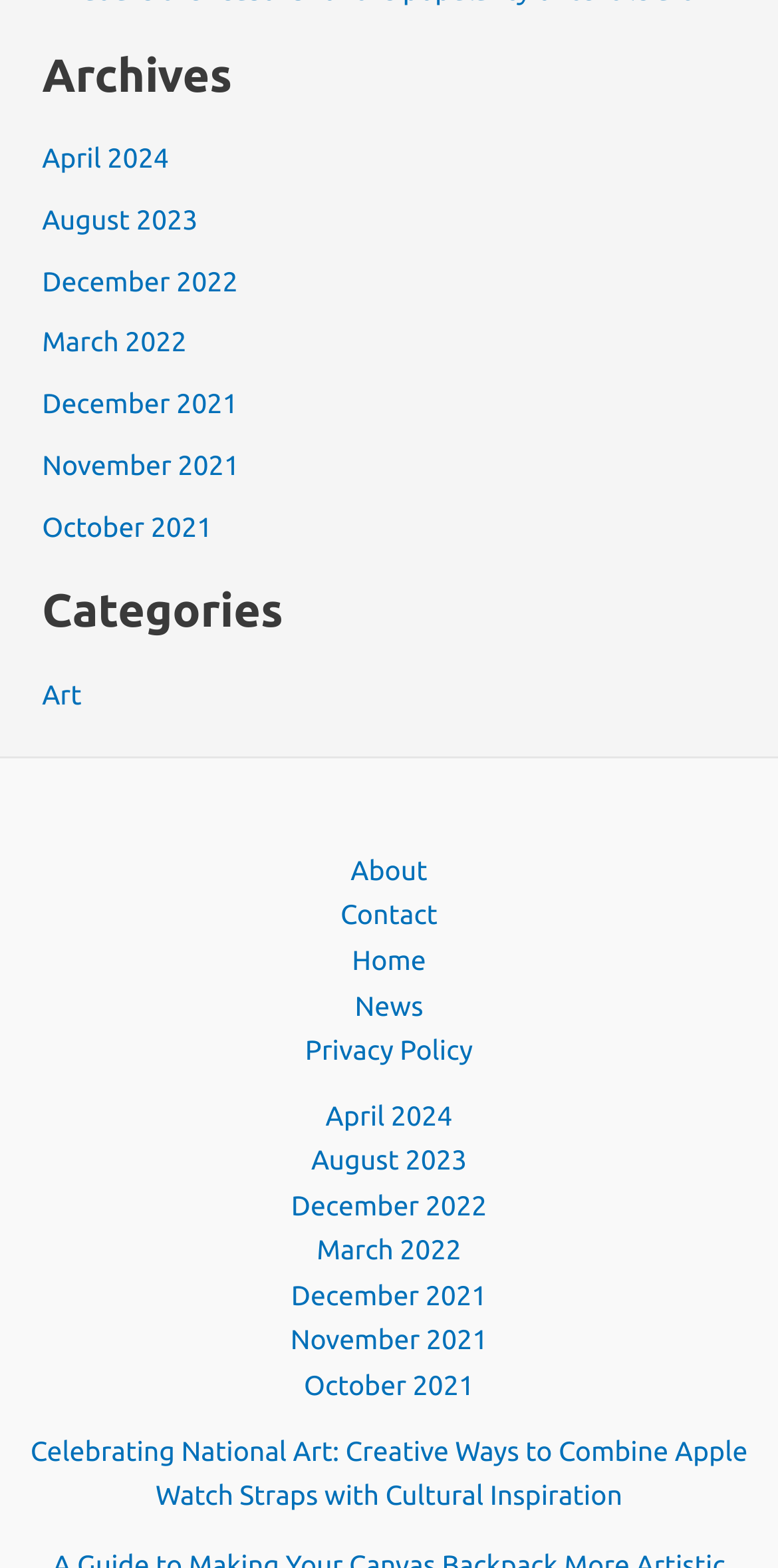Please find the bounding box coordinates of the clickable region needed to complete the following instruction: "read Celebrating National Art article". The bounding box coordinates must consist of four float numbers between 0 and 1, i.e., [left, top, right, bottom].

[0.039, 0.915, 0.961, 0.964]